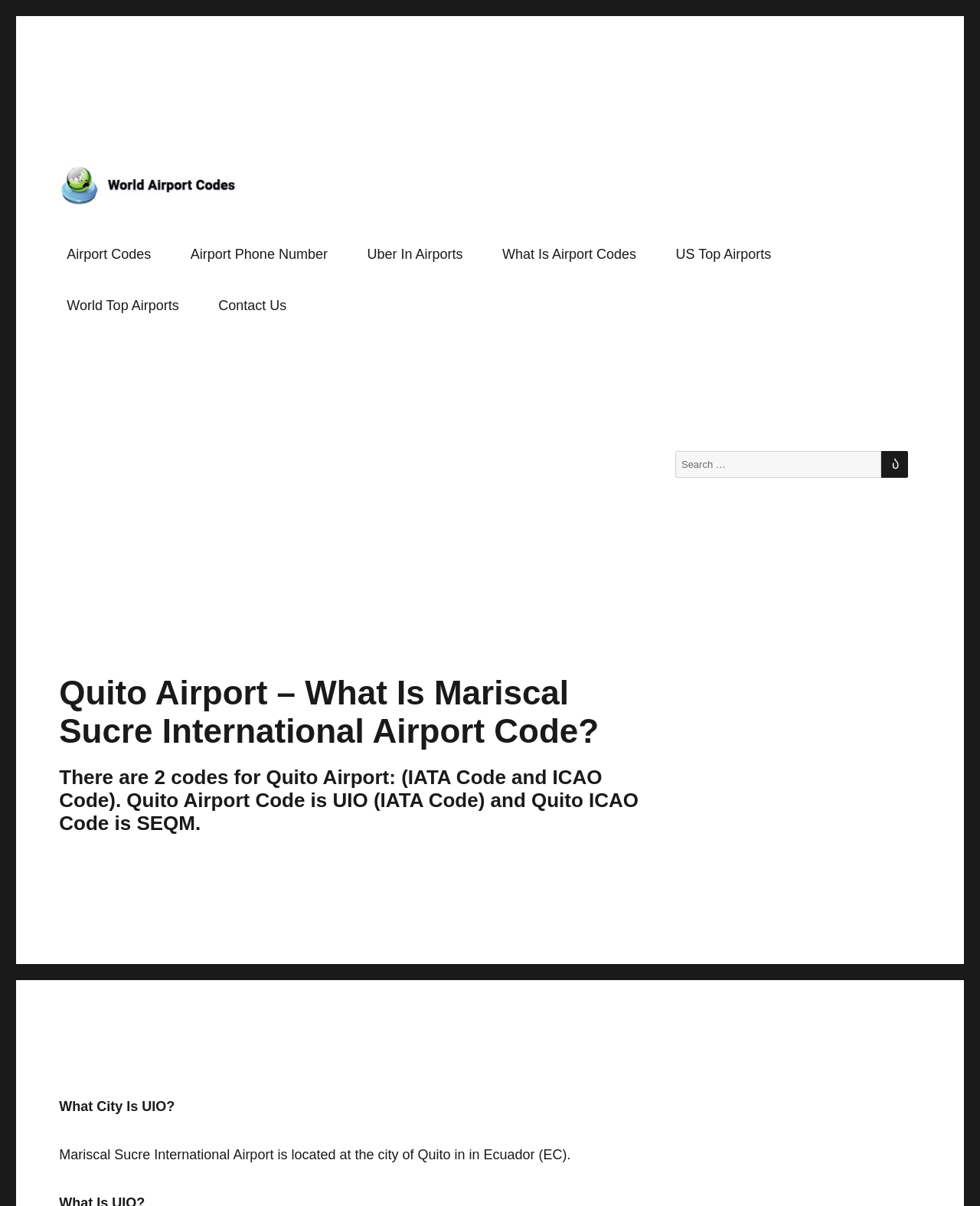Please provide the bounding box coordinates for the UI element as described: "What Is Airport Codes". The coordinates must be four floats between 0 and 1, represented as [left, top, right, bottom].

[0.5, 0.196, 0.662, 0.226]